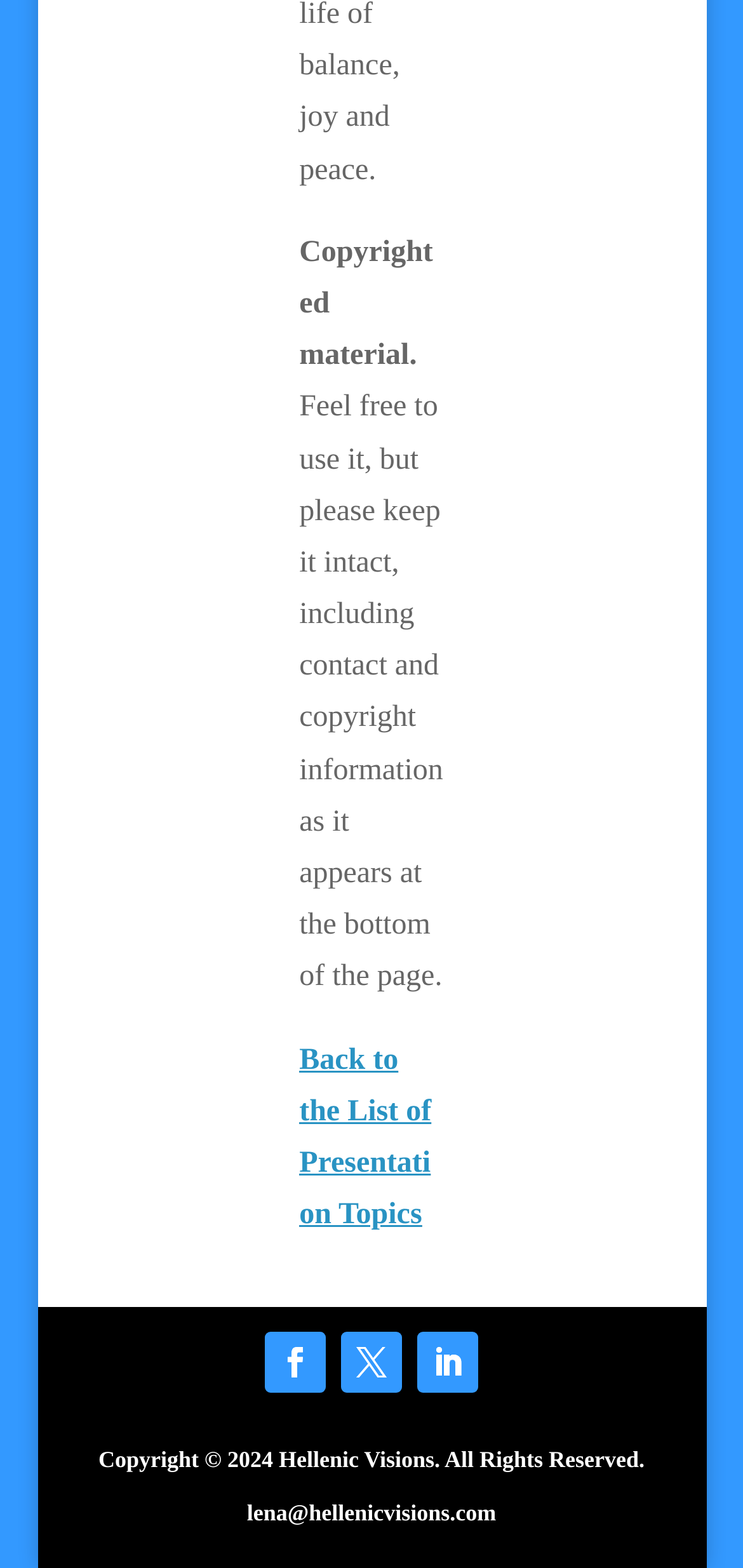What is the email address of the contact?
Give a single word or phrase as your answer by examining the image.

lena@hellenicvisions.com